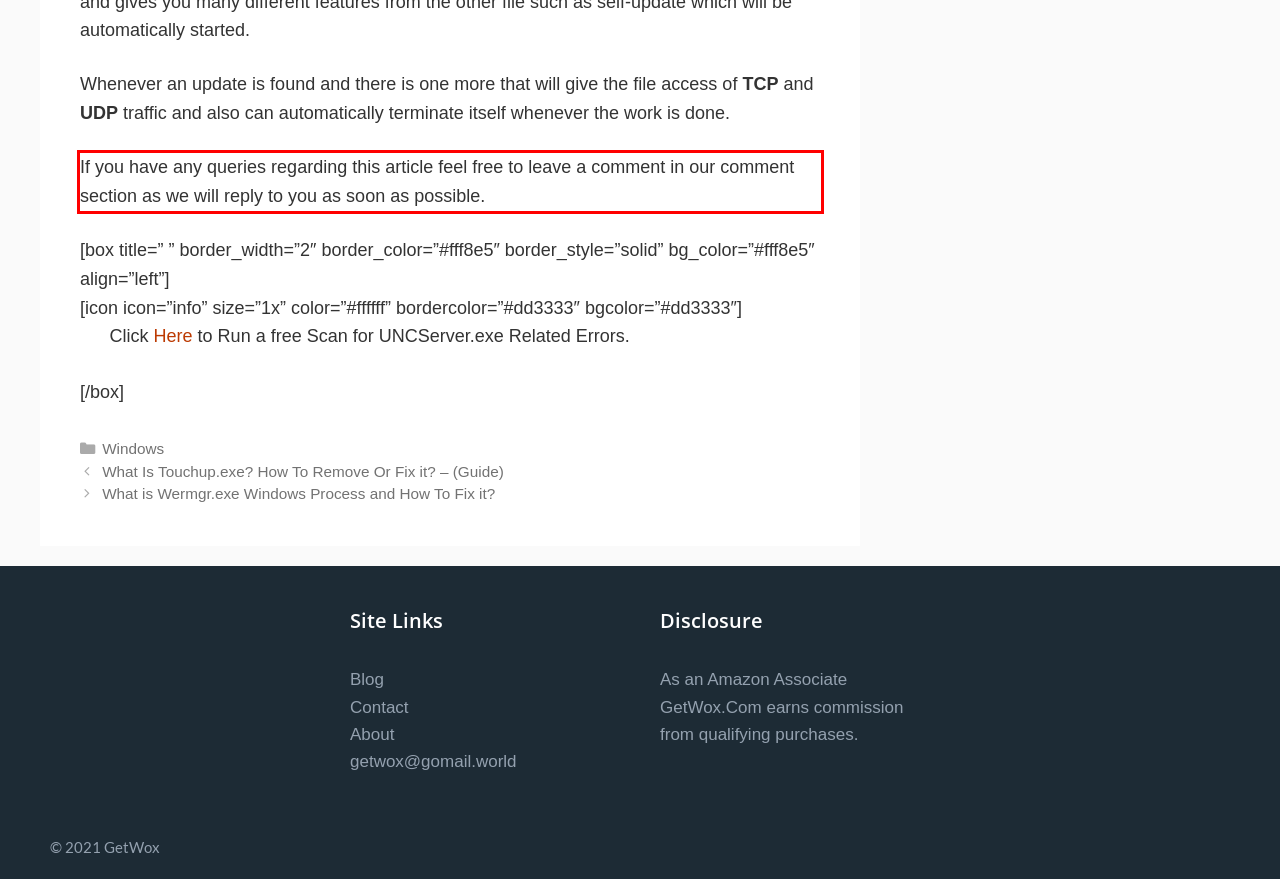Inspect the webpage screenshot that has a red bounding box and use OCR technology to read and display the text inside the red bounding box.

If you have any queries regarding this article feel free to leave a comment in our comment section as we will reply to you as soon as possible.